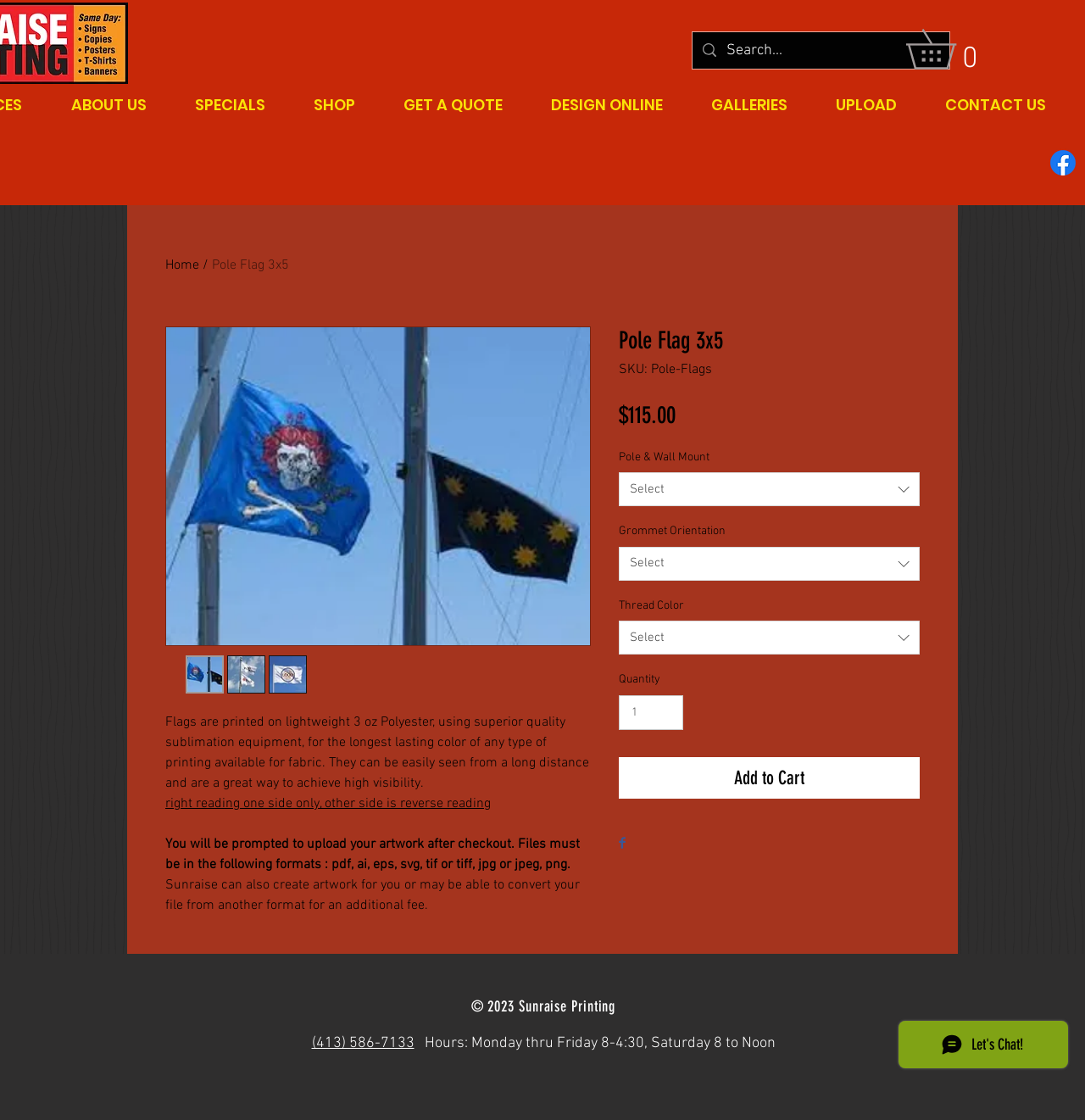Determine the bounding box coordinates for the area that needs to be clicked to fulfill this task: "Get a quote". The coordinates must be given as four float numbers between 0 and 1, i.e., [left, top, right, bottom].

[0.349, 0.002, 0.485, 0.185]